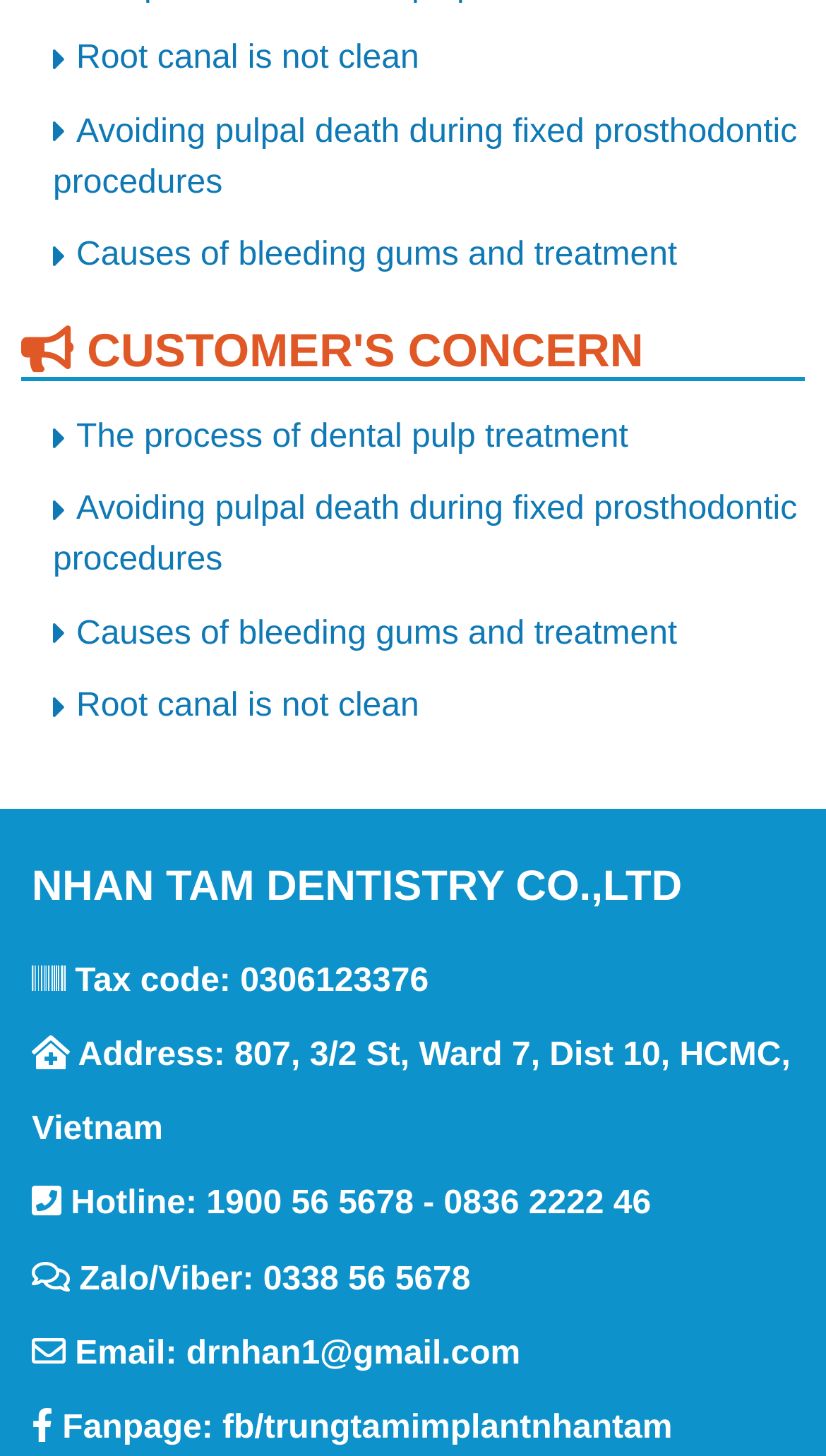Identify the bounding box coordinates of the part that should be clicked to carry out this instruction: "Click on 'Root canal is not clean'".

[0.064, 0.028, 0.507, 0.053]